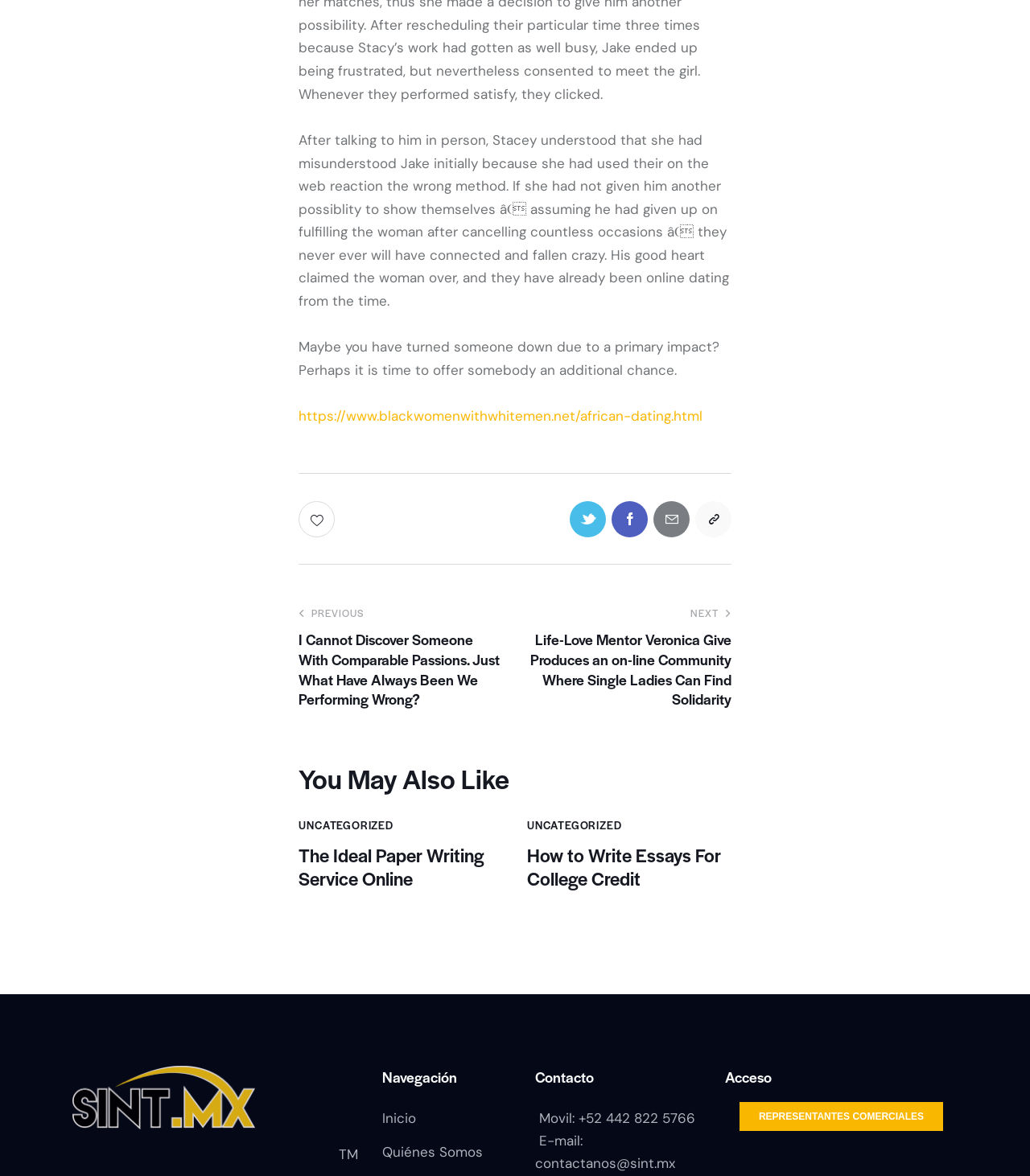Refer to the image and answer the question with as much detail as possible: What type of content is recommended in the 'You May Also Like' section?

The 'You May Also Like' section appears to be recommending articles or blog posts, as evidenced by the links with headings such as 'I Cannot Discover Someone With Comparable Passions. Just What Have Always Been We Performing Wrong?' and 'Life-Love Mentor Veronica Give Produces an on-line Community Where Single Ladies Can Find Solidarity'.